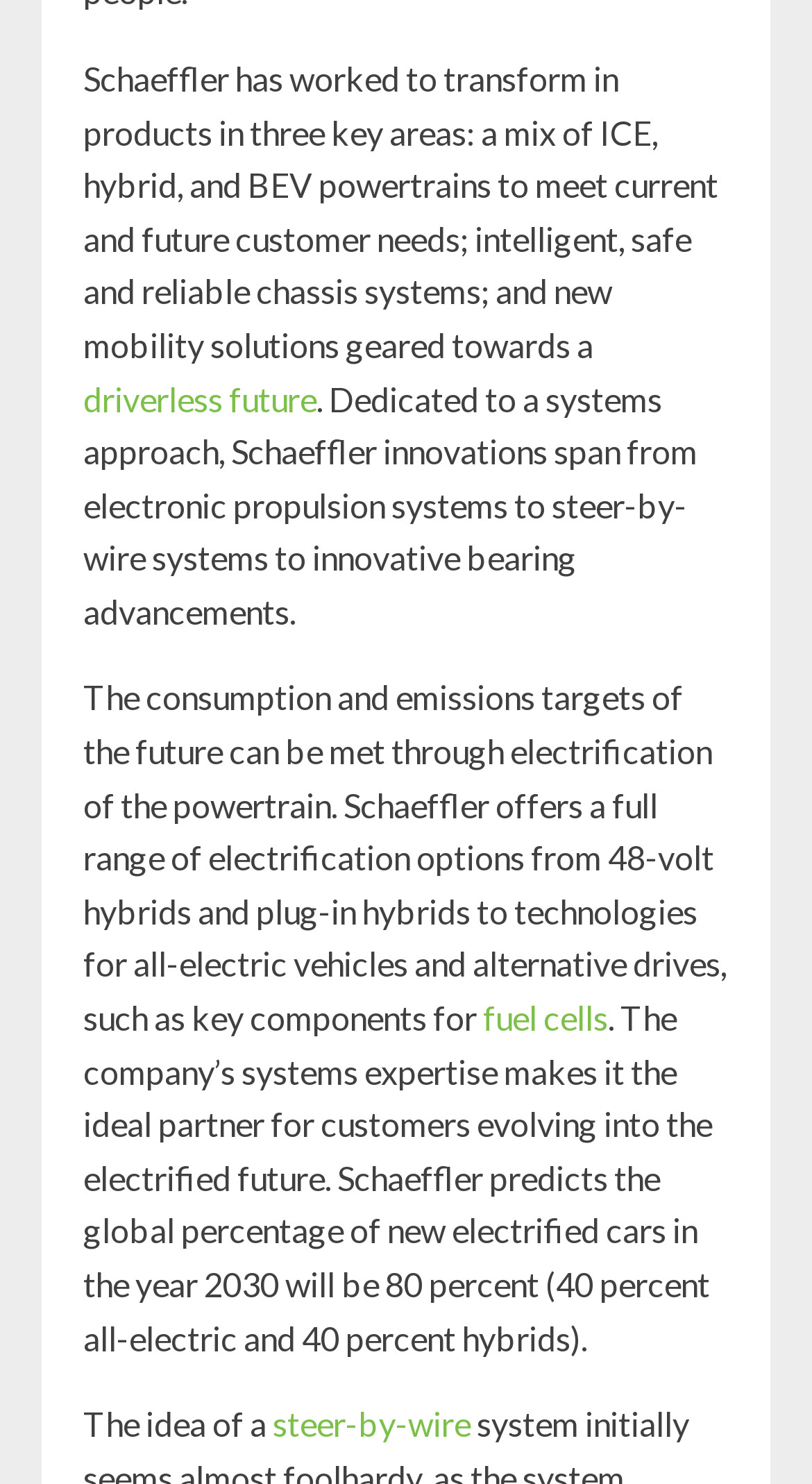What is mentioned as an alternative drive technology?
Answer briefly with a single word or phrase based on the image.

fuel cells